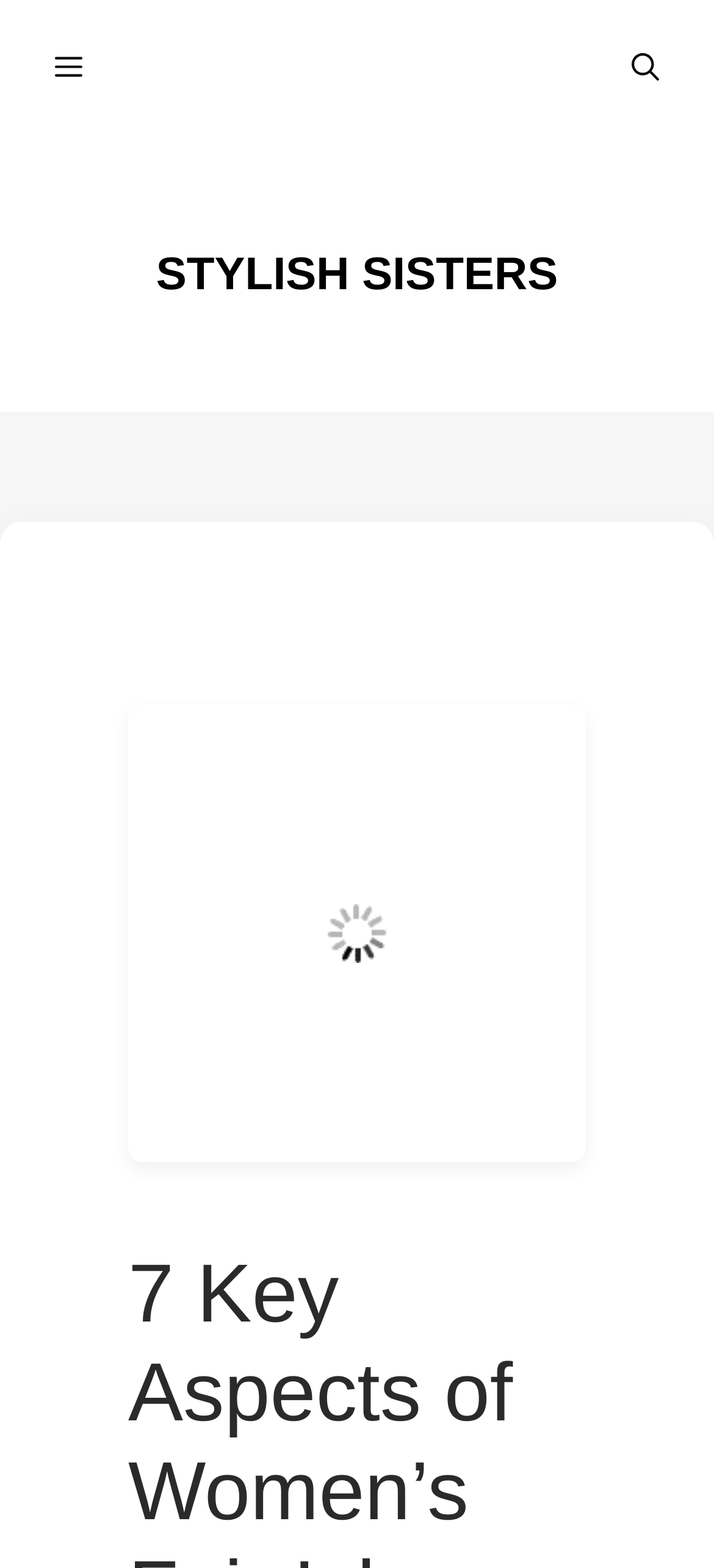Locate and extract the headline of this webpage.

7 Key Aspects of Women’s Fair Isle Jumpers: A Timeless Fashion Icon